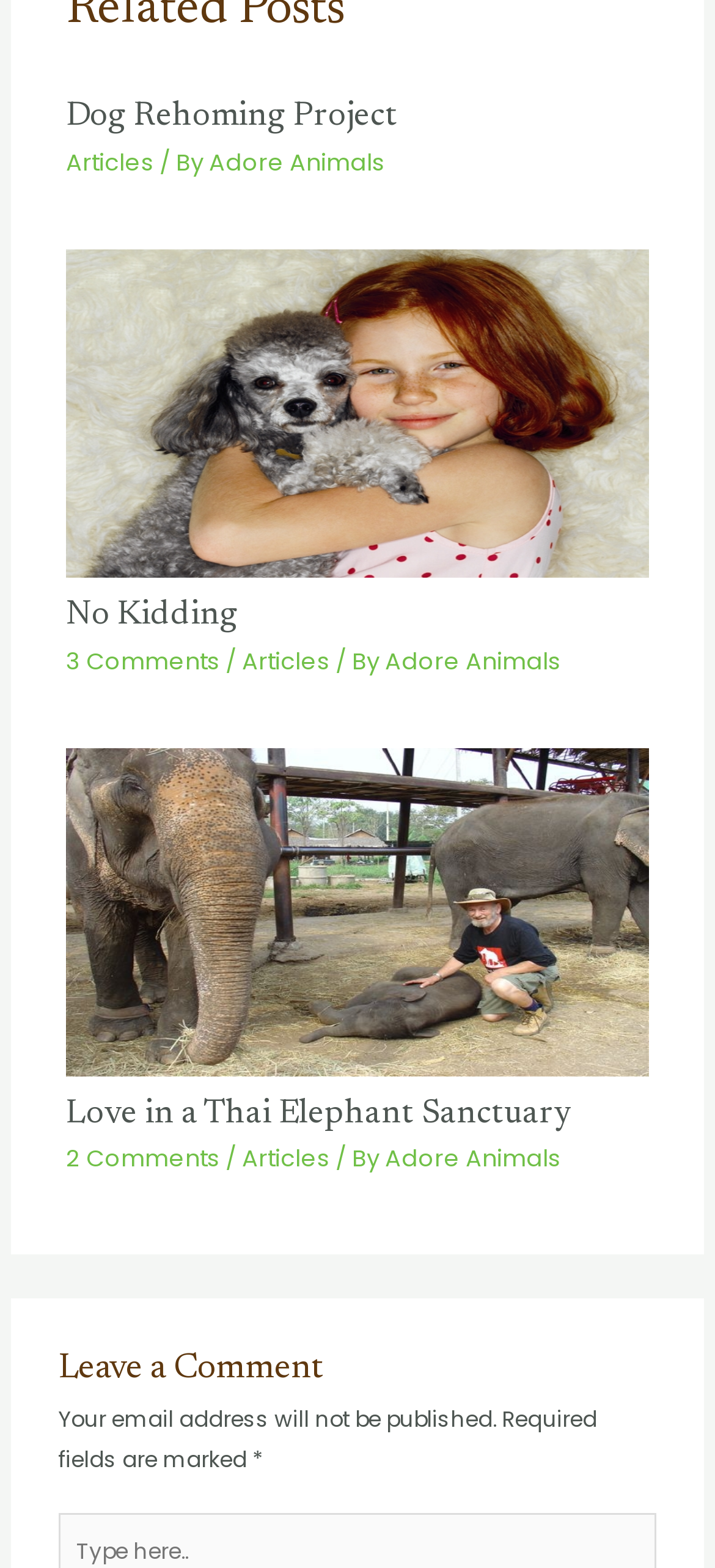Respond with a single word or phrase for the following question: 
How many articles are on this page?

3